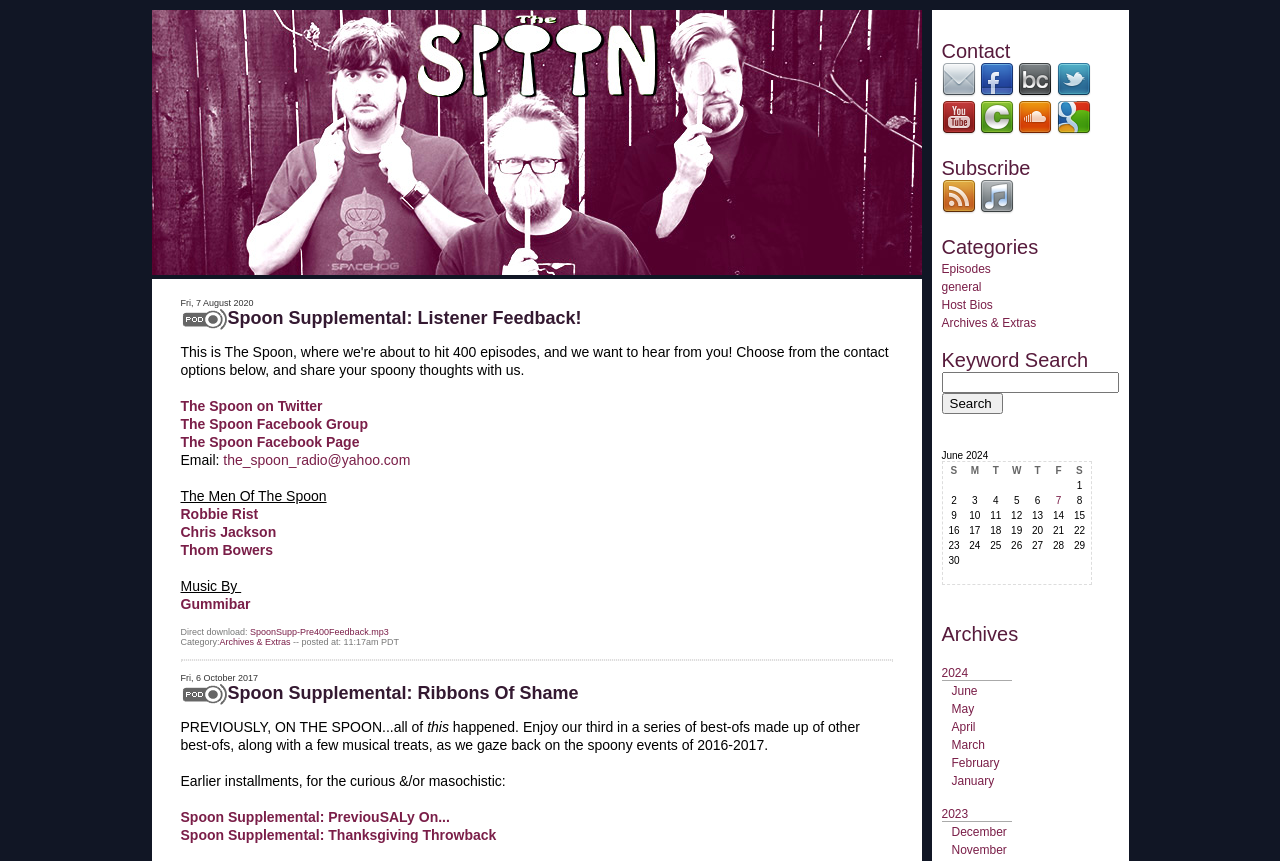Find the bounding box coordinates of the element's region that should be clicked in order to follow the given instruction: "View the Archives & Extras category". The coordinates should consist of four float numbers between 0 and 1, i.e., [left, top, right, bottom].

[0.736, 0.367, 0.81, 0.383]